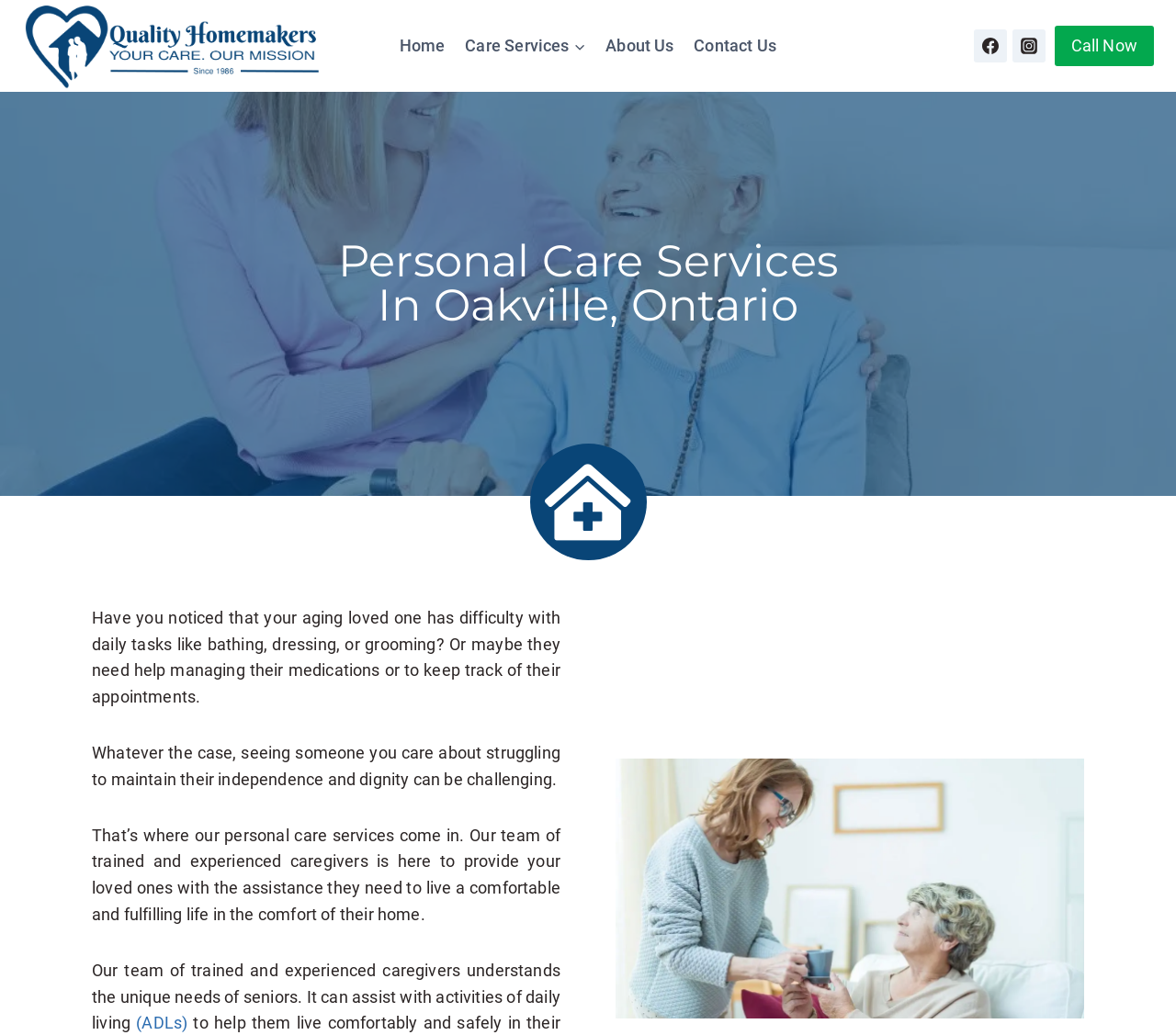Given the element description "Home", identify the bounding box of the corresponding UI element.

[0.331, 0.0, 0.387, 0.089]